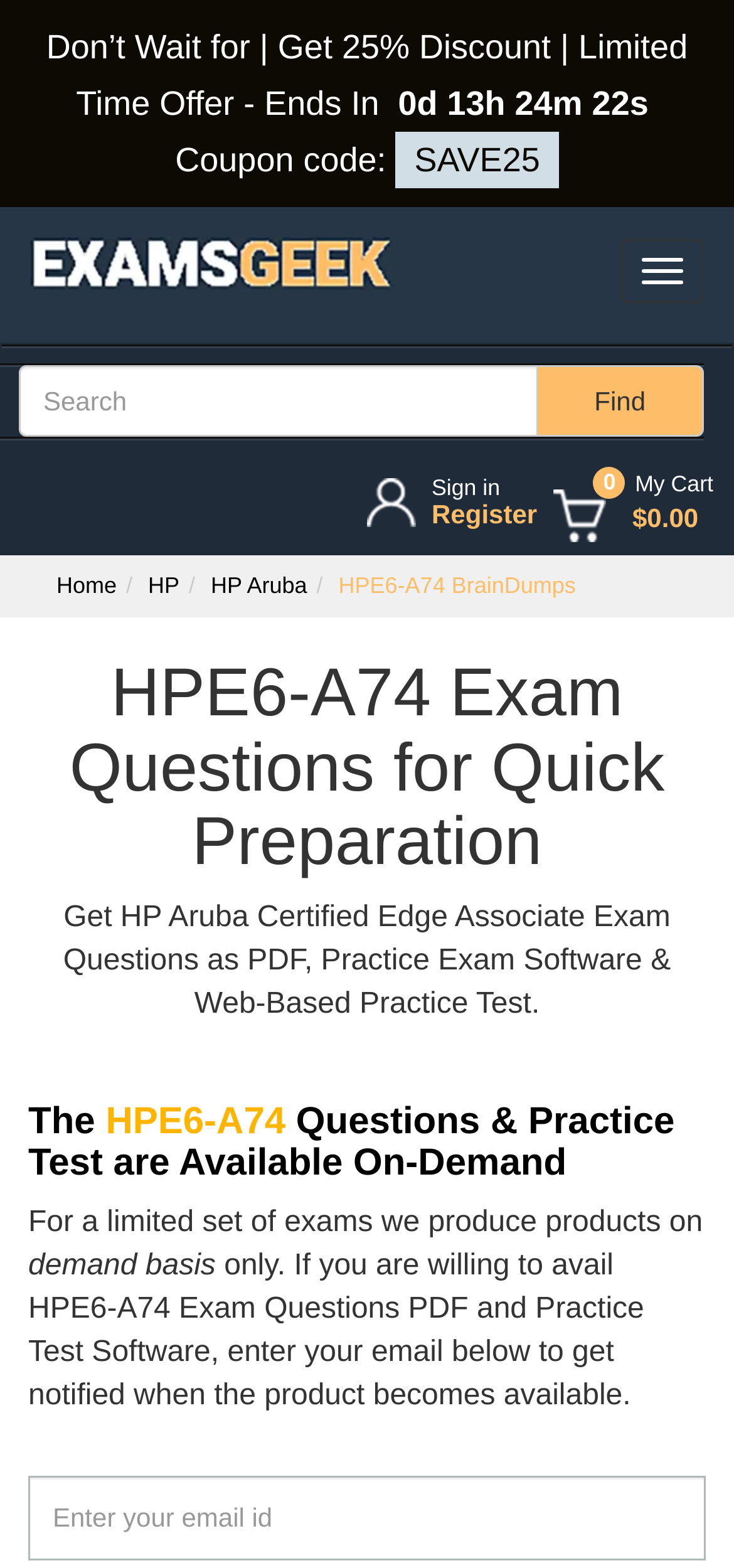Highlight the bounding box coordinates of the region I should click on to meet the following instruction: "Search for HP Aruba exam questions".

[0.026, 0.233, 0.733, 0.279]